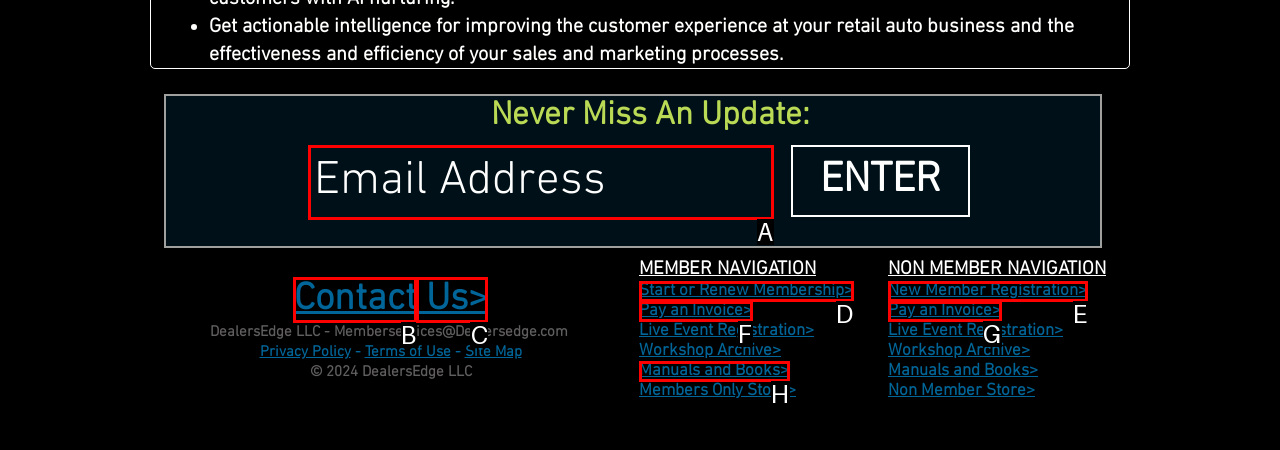Determine which UI element you should click to perform the task: Contact us
Provide the letter of the correct option from the given choices directly.

B